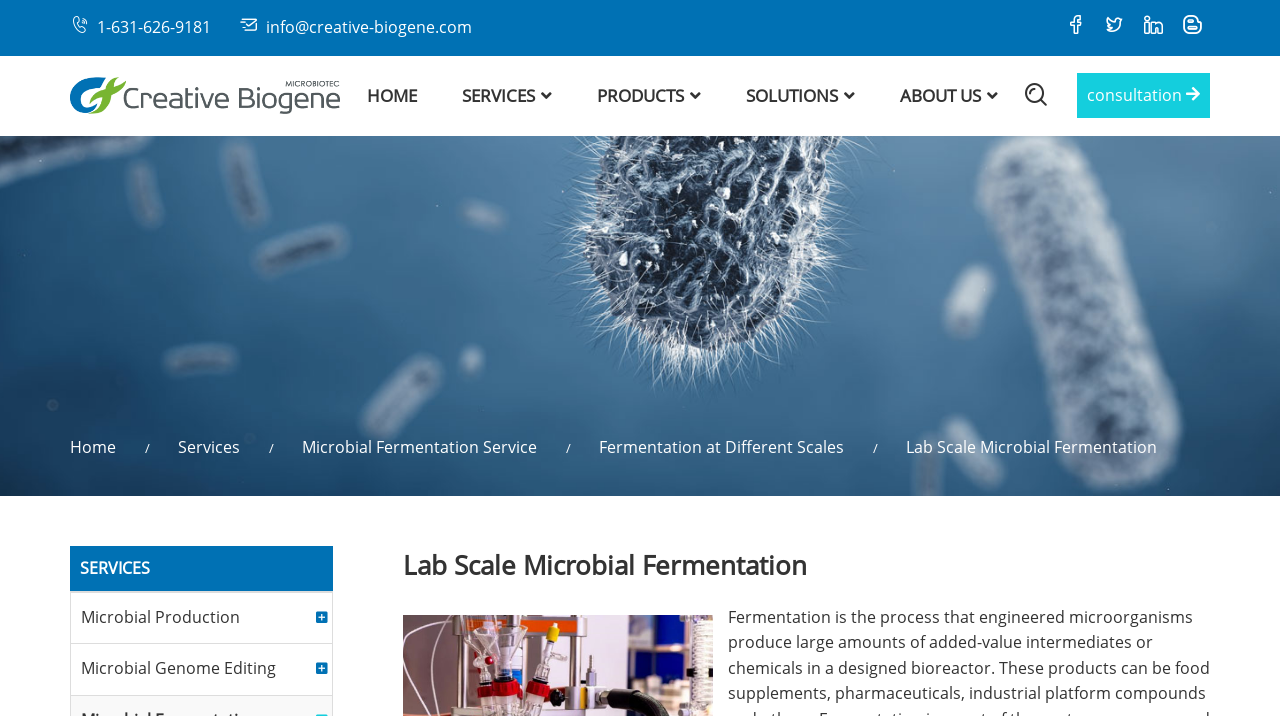Using the provided description Fermentation at Different Scales, find the bounding box coordinates for the UI element. Provide the coordinates in (top-left x, top-left y, bottom-right x, bottom-right y) format, ensuring all values are between 0 and 1.

[0.468, 0.609, 0.659, 0.64]